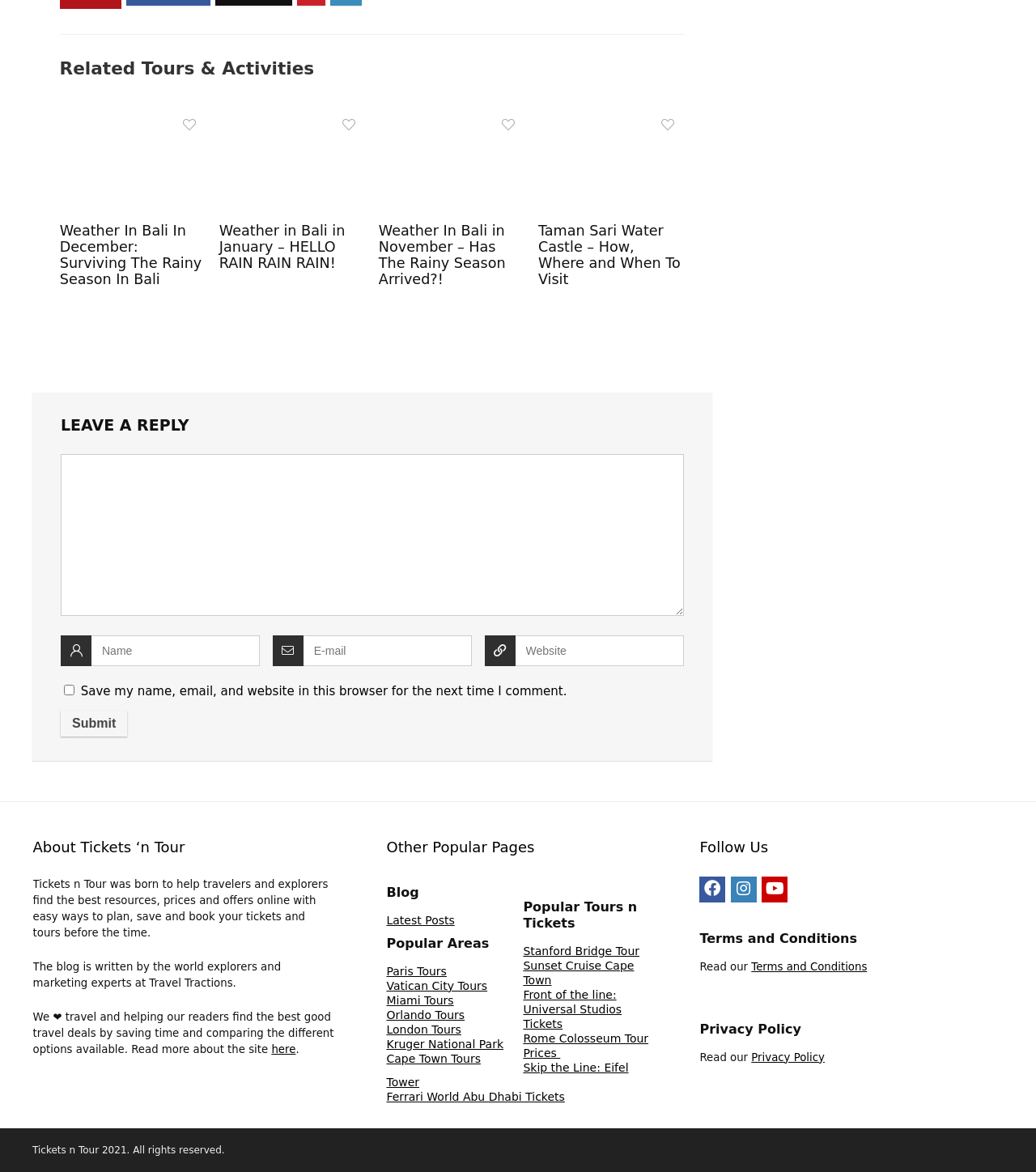Determine the bounding box coordinates of the clickable region to carry out the instruction: "Follow on Facebook".

[0.675, 0.748, 0.7, 0.77]